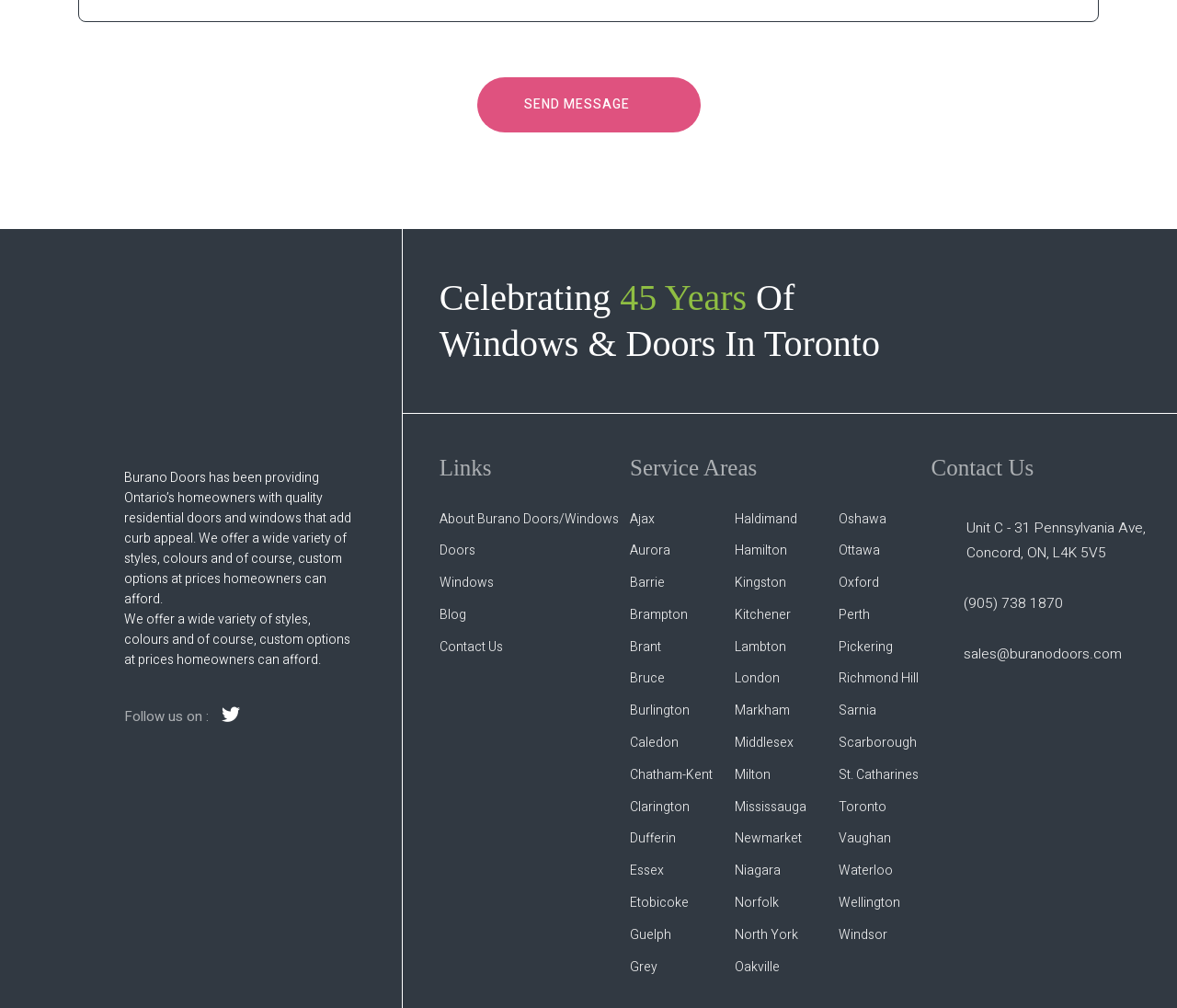Identify the bounding box coordinates of the element to click to follow this instruction: 'Call Burano Doors'. Ensure the coordinates are four float values between 0 and 1, provided as [left, top, right, bottom].

[0.818, 0.563, 0.903, 0.585]